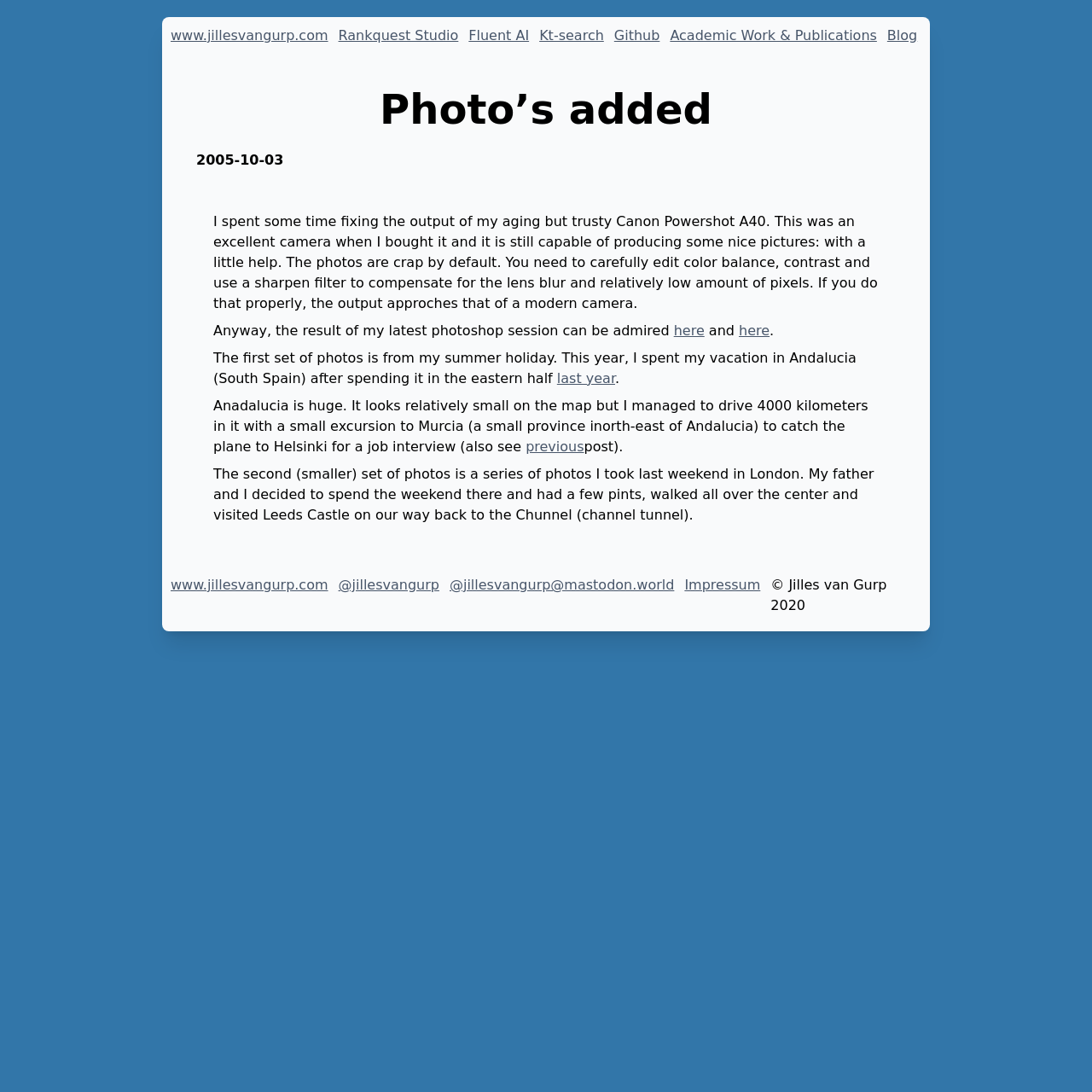Construct a thorough caption encompassing all aspects of the webpage.

This webpage appears to be a personal blog or journal entry. At the top, there are several links to the author's profiles on various platforms, including their website, Rankquest Studio, Fluent AI, Kt-search, Github, Academic Work & Publications, and Blog. 

Below these links, there is a heading that reads "Photo's added". Underneath this heading, there is a date "2005-10-03" followed by a block of text that discusses the author's experience with their Canon Powershot A40 camera and the process of editing photos to improve their quality. 

The text continues to describe the author's latest Photoshop session, with links to view the resulting photos. The first set of photos is from the author's summer holiday in Andalucia, South Spain, and the second set is from a weekend trip to London. 

At the bottom of the page, there is a section with links to the author's website, social media profiles, and an Impressum (a German term for a website's imprint or contact information). The page ends with a copyright notice "© Jilles van Gurp 2020".